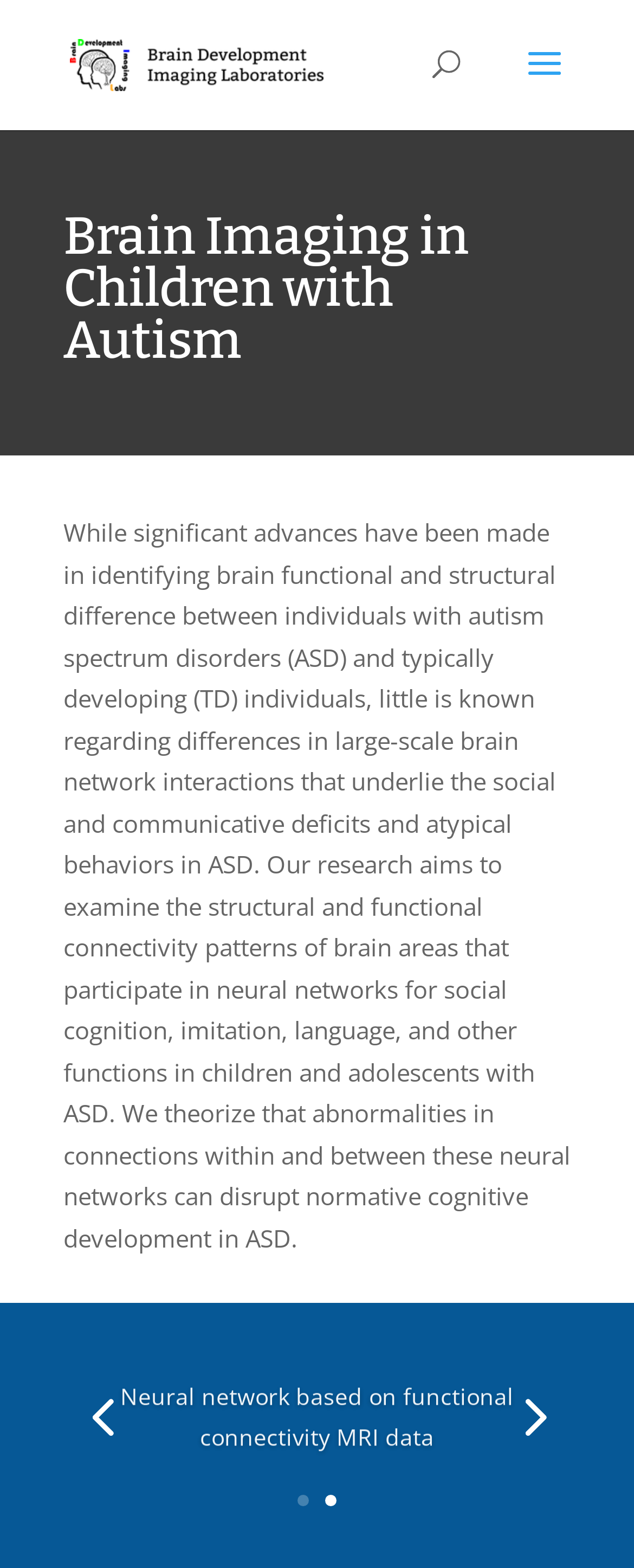Find the bounding box of the UI element described as: "1". The bounding box coordinates should be given as four float values between 0 and 1, i.e., [left, top, right, bottom].

[0.469, 0.953, 0.487, 0.96]